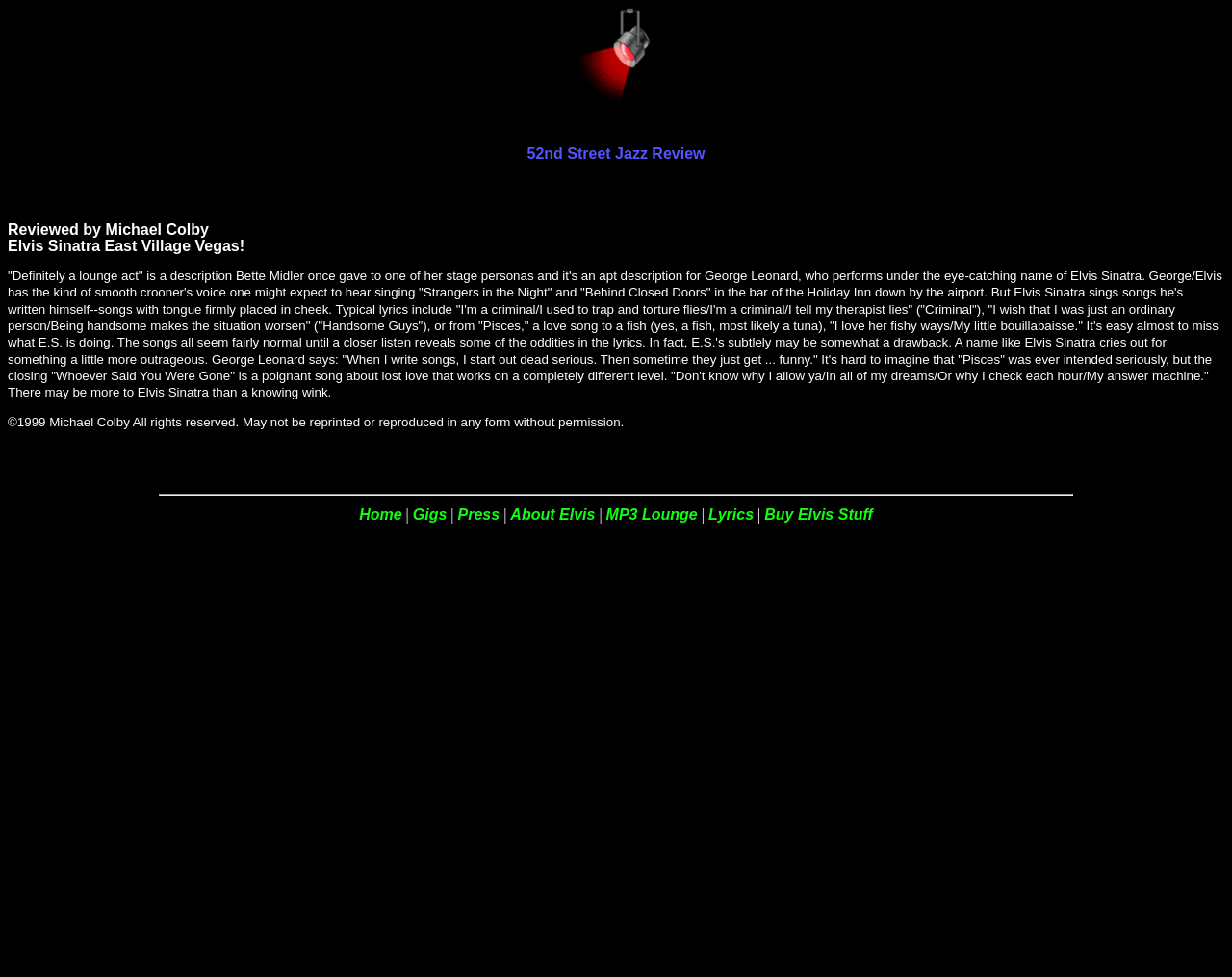Locate the UI element described by Employers in the provided webpage screenshot. Return the bounding box coordinates in the format (top-left x, top-left y, bottom-right x, bottom-right y), ensuring all values are between 0 and 1.

None